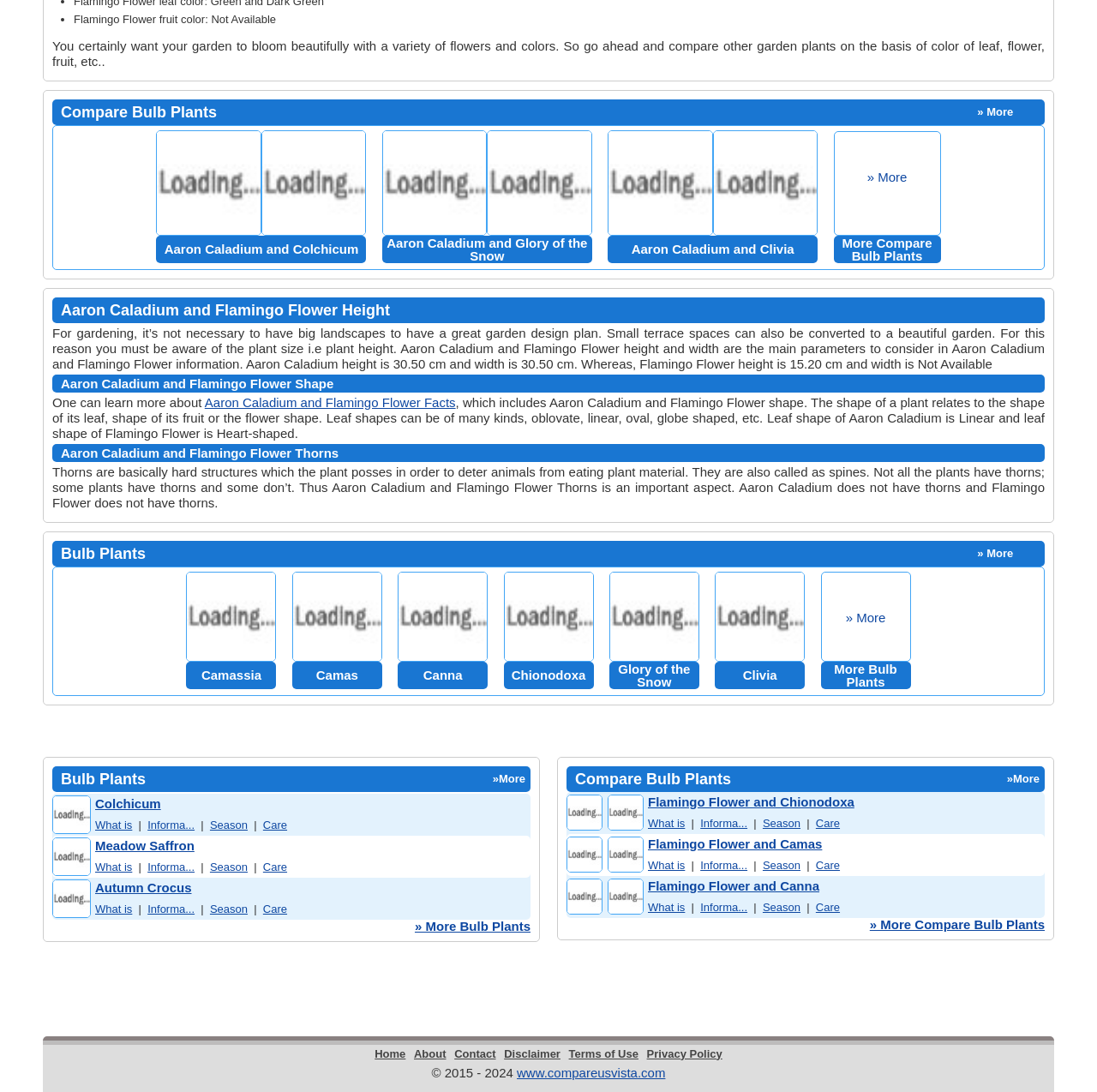Identify the bounding box of the UI element that matches this description: "Season".

[0.695, 0.786, 0.73, 0.798]